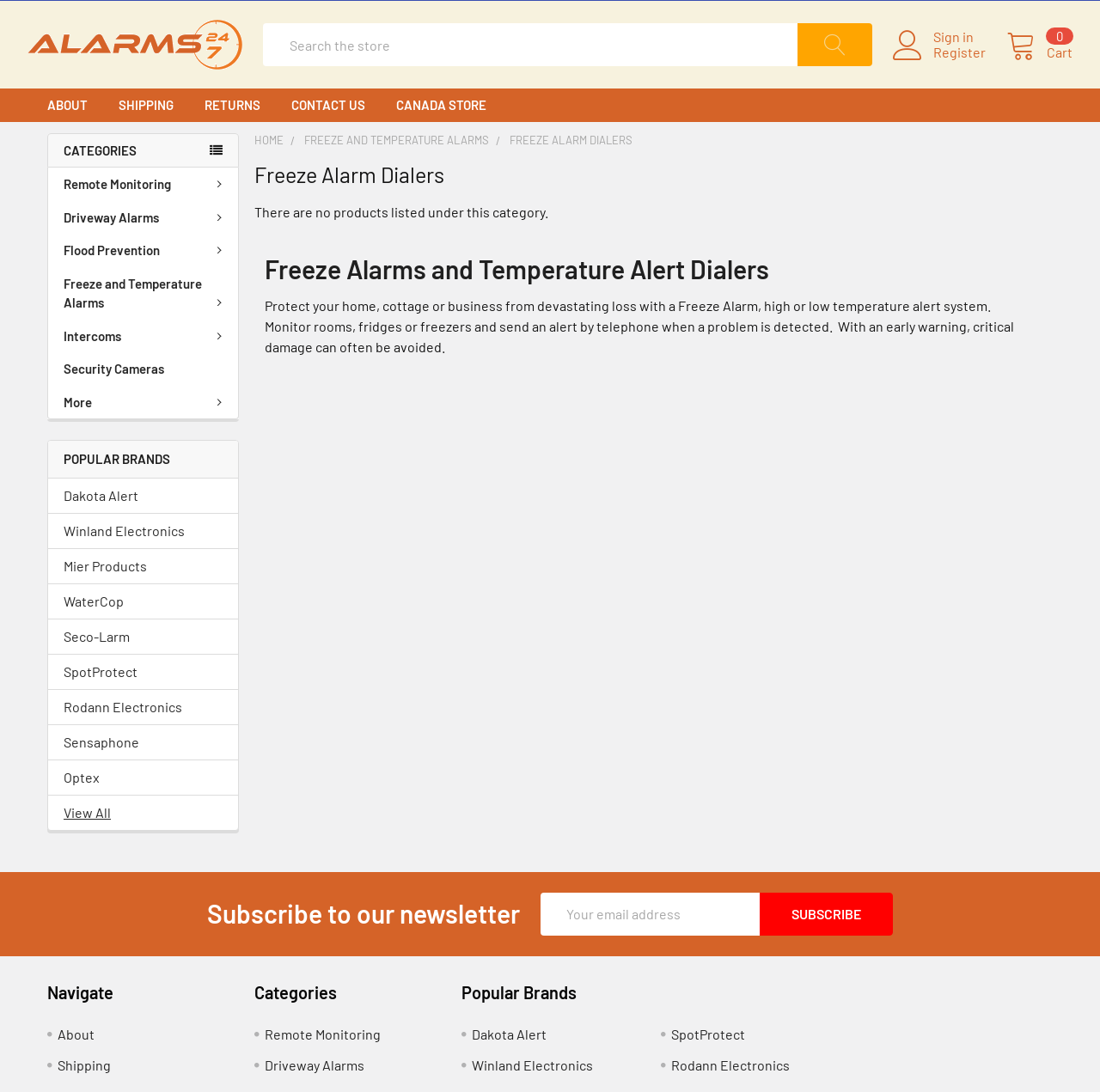Bounding box coordinates are specified in the format (top-left x, top-left y, bottom-right x, bottom-right y). All values are floating point numbers bounded between 0 and 1. Please provide the bounding box coordinate of the region this sentence describes: Sensaphone

[0.058, 0.706, 0.202, 0.725]